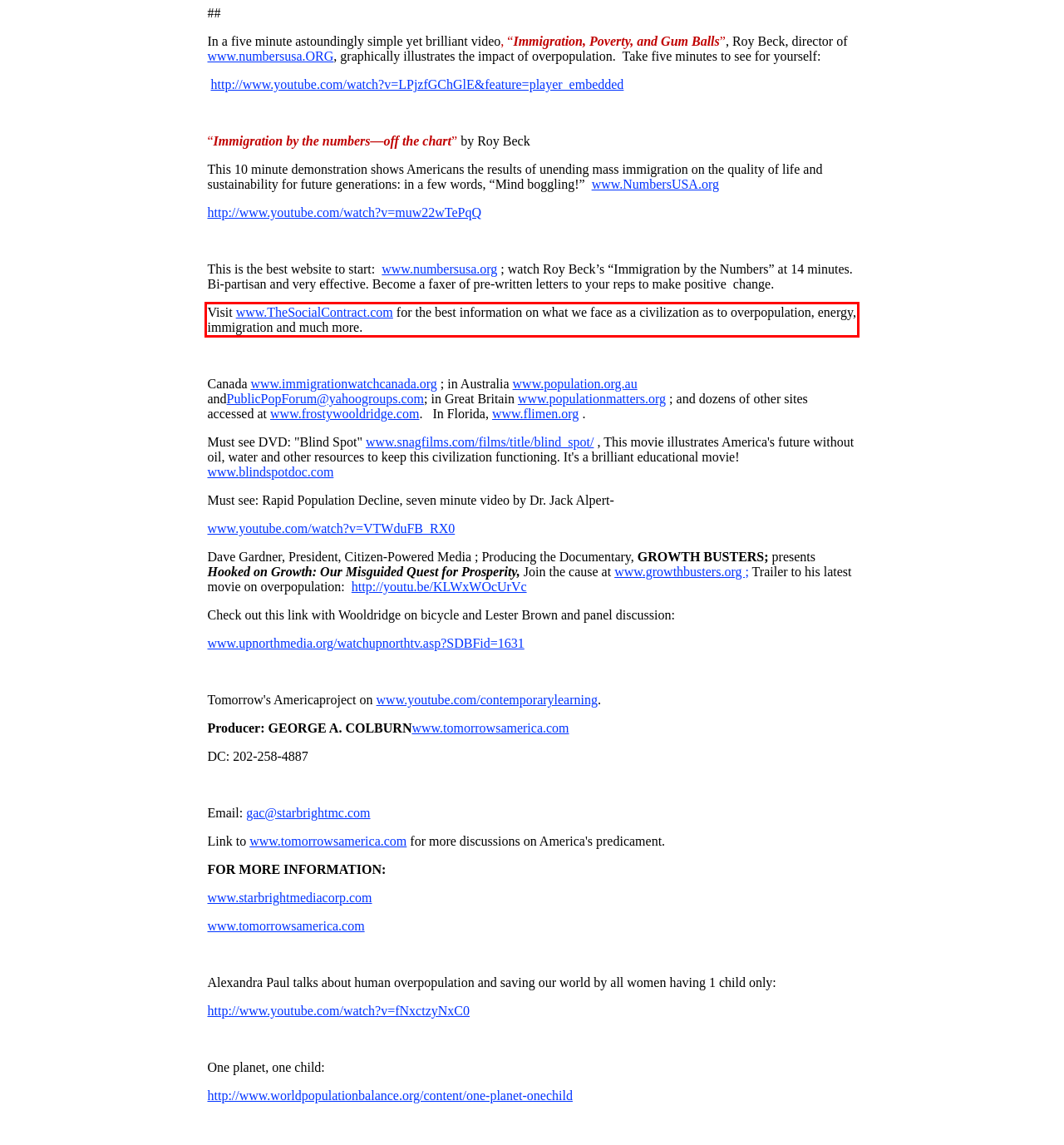Locate the red bounding box in the provided webpage screenshot and use OCR to determine the text content inside it.

Visit www.TheSocialContract.com for the best information on what we face as a civilization as to overpopulation, energy, immigration and much more.